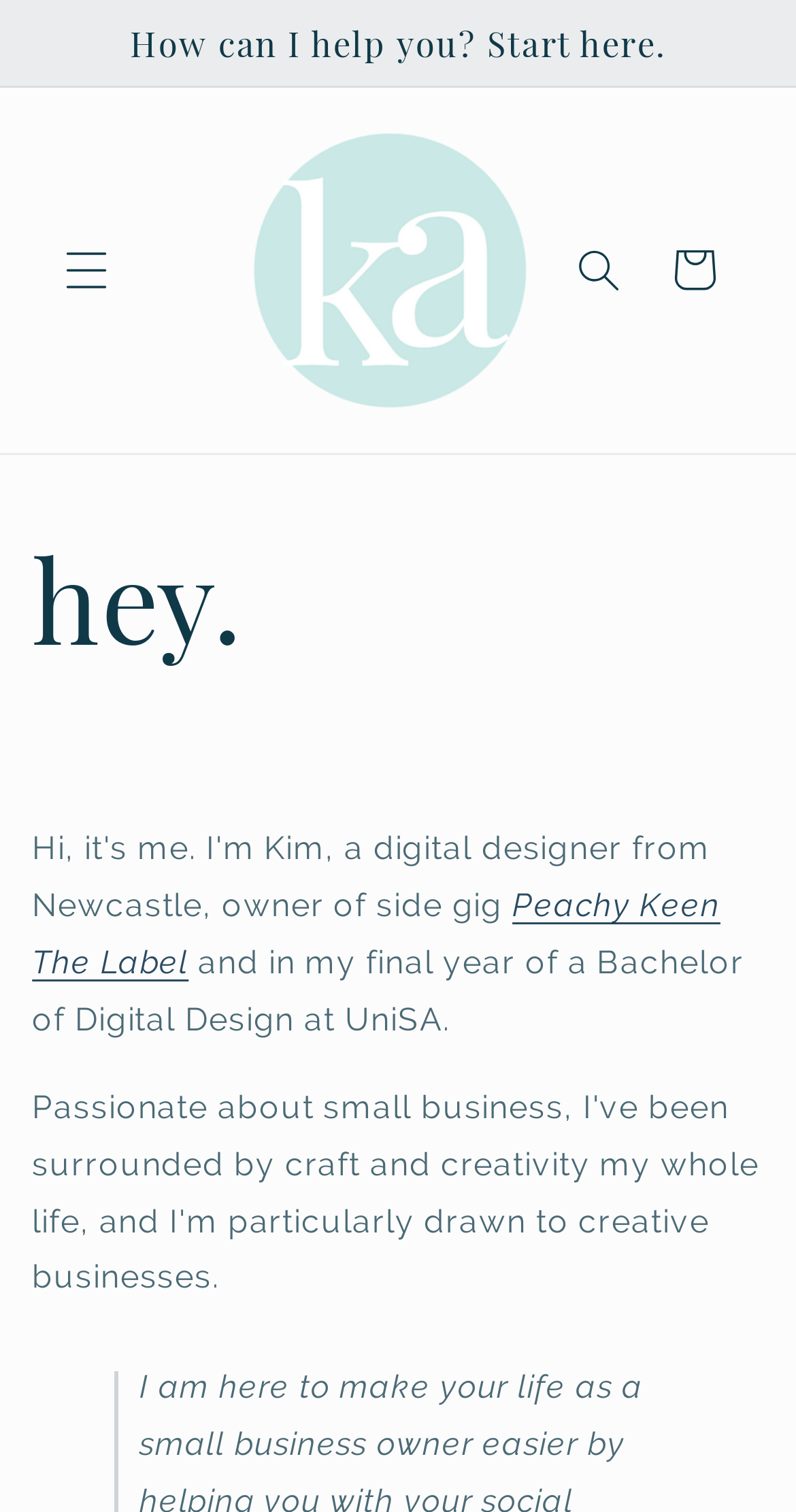Describe all visible elements and their arrangement on the webpage.

This webpage is a personal website belonging to Kim, a digital designer from Newcastle. At the top of the page, there is a prominent heading "hey." followed by a brief introduction about Kim, including her occupation and education. Below the heading, there is a link to "Peachy Keen The Label", which is Kim's side gig, and a description of her current educational status.

On the top-left corner of the page, there is an "Announcement" region with a static text "How can I help you? Start here." This region is relatively small, taking up about 10% of the page's width. 

To the right of the "Announcement" region, there is a button labeled "Menu" which is not expanded by default. This button is positioned near the top of the page and takes up a small amount of space.

On the top-right corner of the page, there is a search button and a link to "Cart". The search button is not expanded by default and has a popup dialog.

There is a large image of Kim Archer on the page, taking up about 40% of the page's width. This image is positioned below the "Menu" button and above the introduction text.

The overall layout of the page is simple and easy to navigate, with clear headings and concise text.